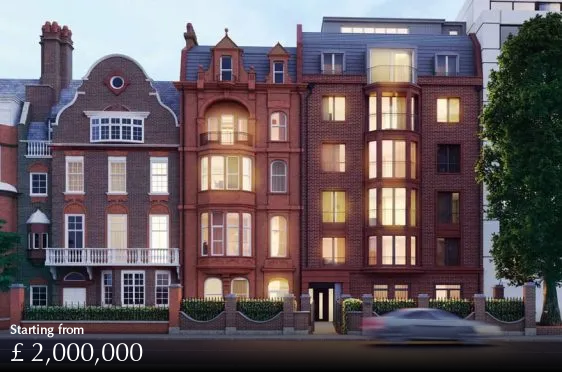What is the minimum price of the residences in this development?
We need a detailed and meticulous answer to the question.

The minimum price of the residences in this development can be found by reading the bold caption at the bottom of the image, which indicates that residences in this luxurious development start from £2,000,000.